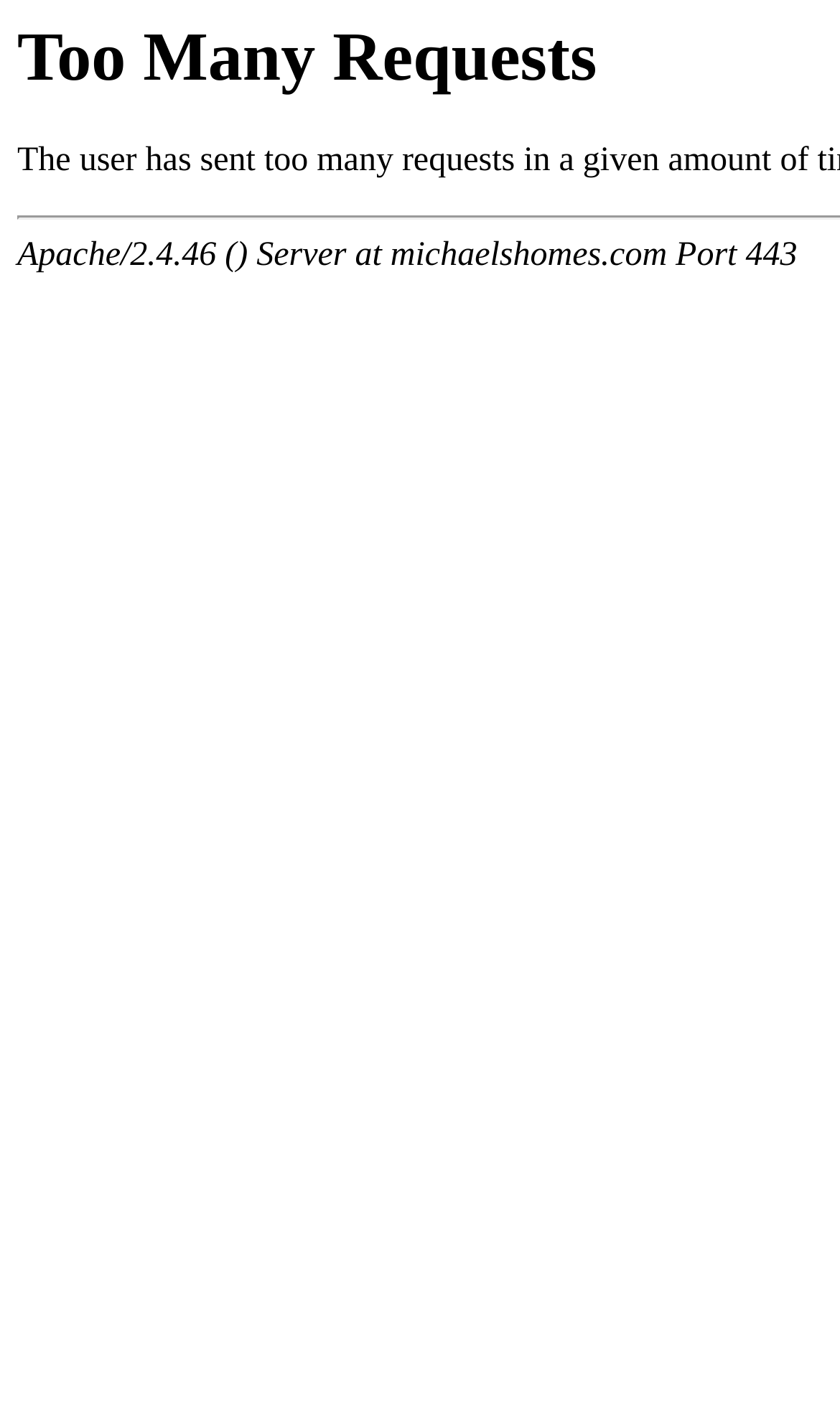Please find and generate the text of the main header of the webpage.

Too Many Requests